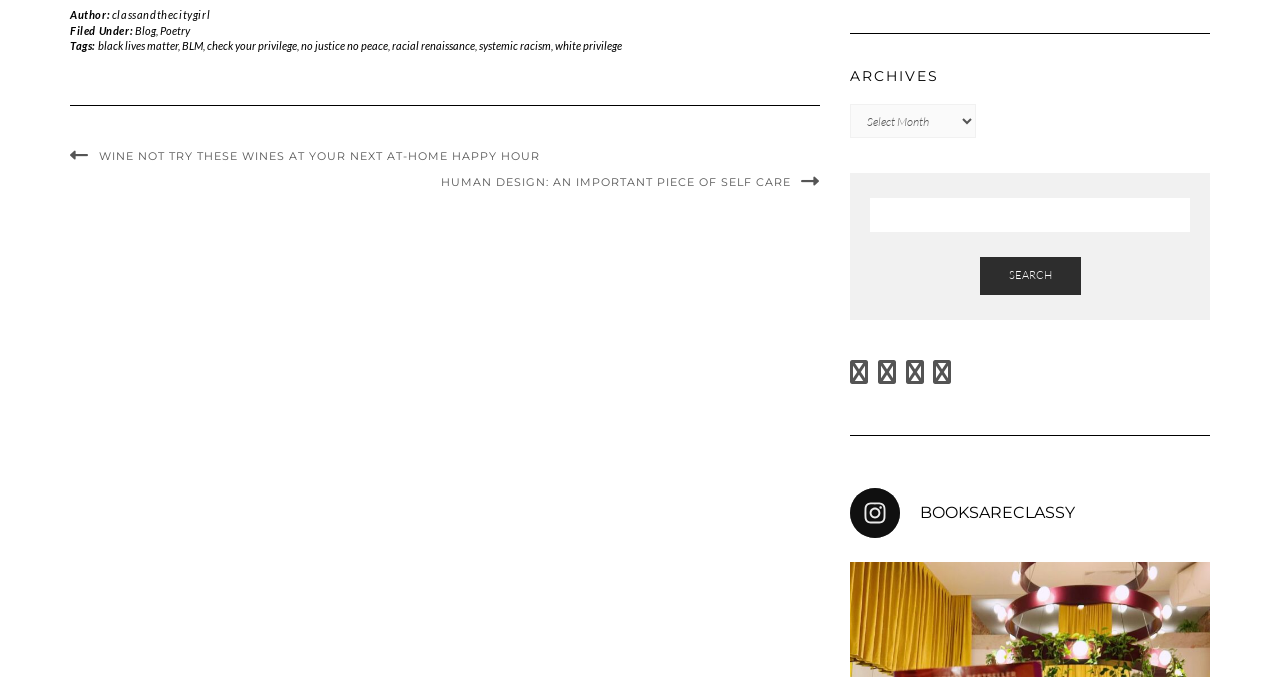How many social media links are available?
Could you please answer the question thoroughly and with as much detail as possible?

The social media links can be found at the bottom of the webpage, where there are 4 links represented by icons. These links are for Facebook, Twitter, Instagram, and Pinterest.